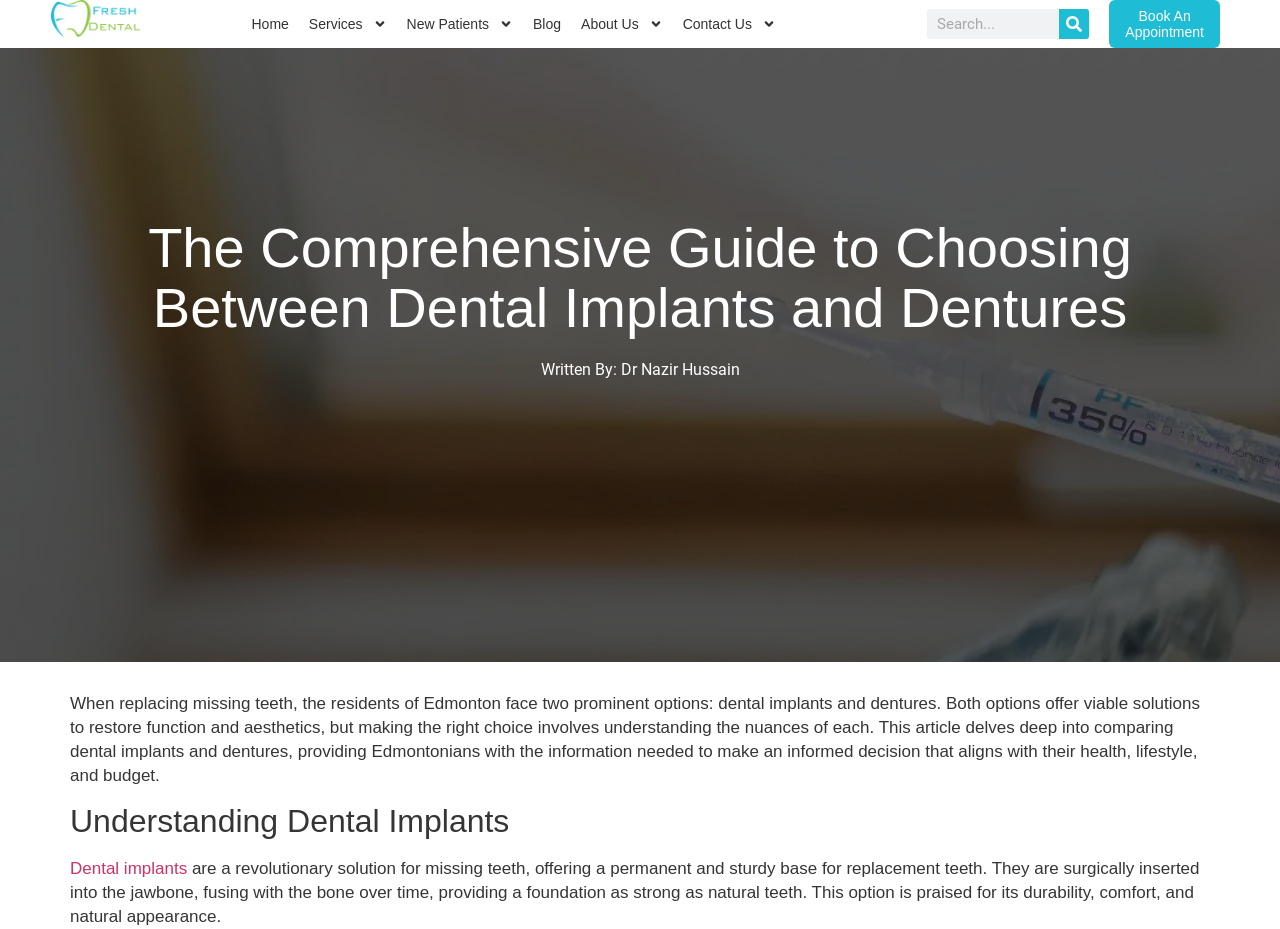Look at the image and give a detailed response to the following question: What are the two options for replacing missing teeth?

I read the introductory paragraph, which mentions that 'the residents of Edmonton face two prominent options: dental implants and dentures' when replacing missing teeth.